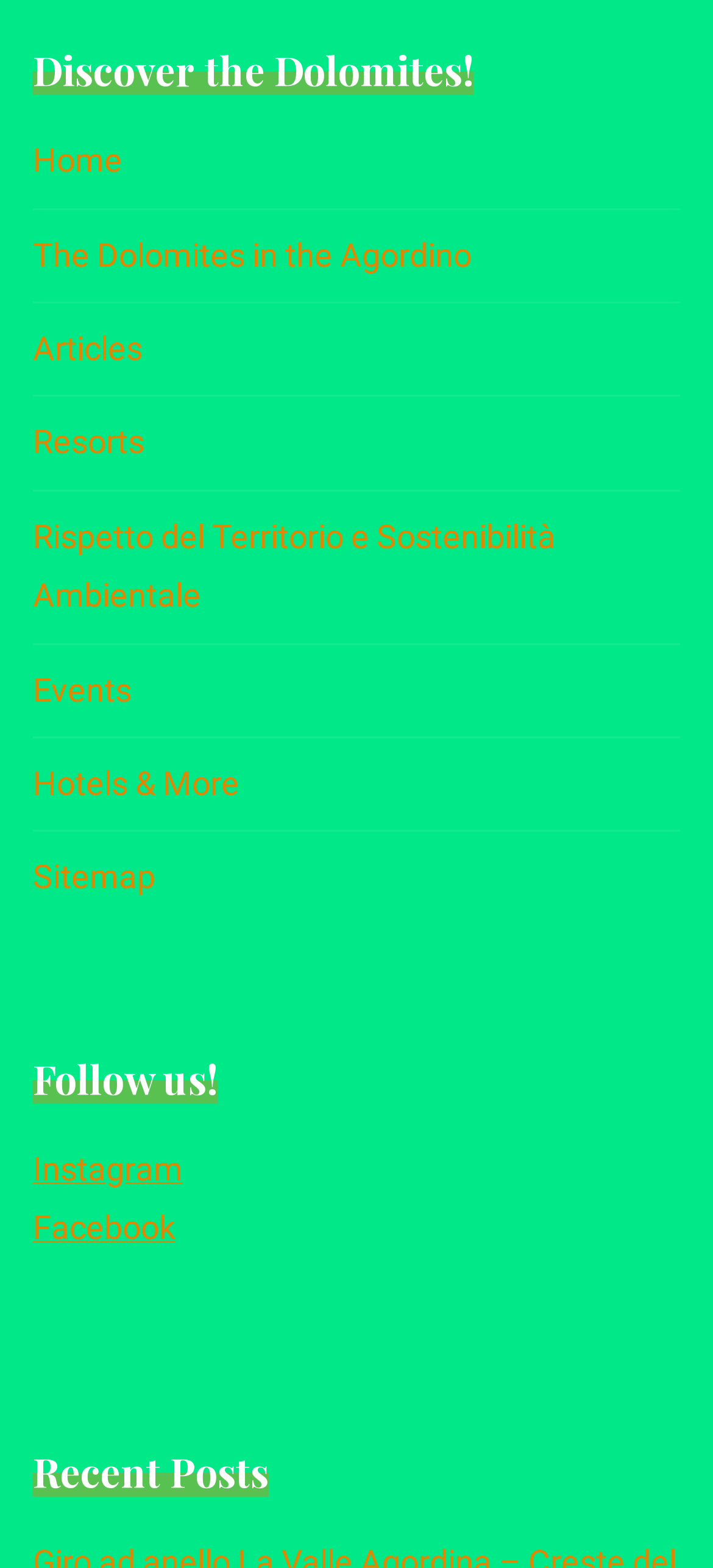Find the bounding box coordinates of the area that needs to be clicked in order to achieve the following instruction: "explore hotels and more". The coordinates should be specified as four float numbers between 0 and 1, i.e., [left, top, right, bottom].

[0.046, 0.487, 0.336, 0.512]